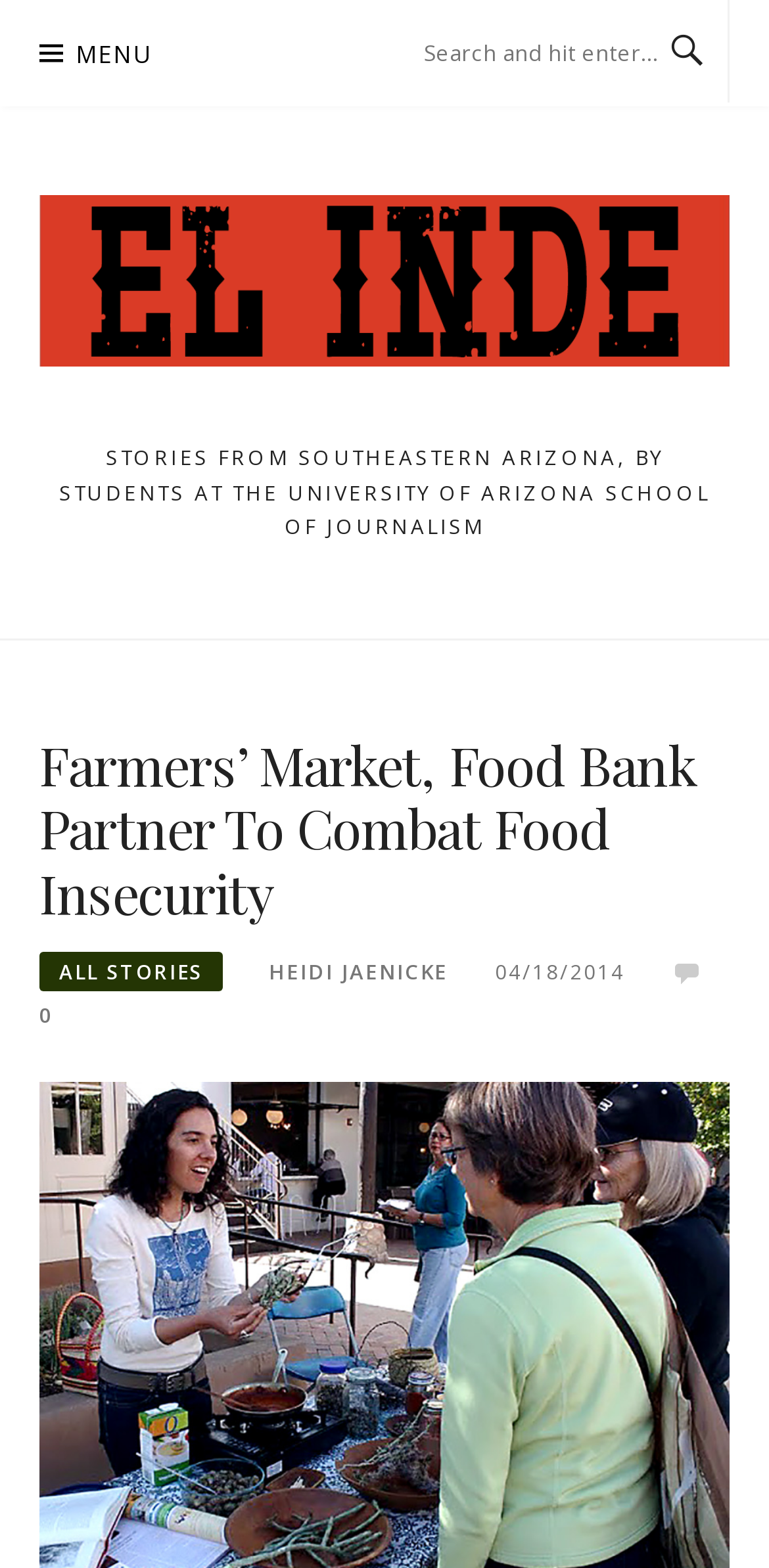Provide a comprehensive description of the webpage.

The webpage appears to be a news article or blog post about a partnership between a farmers' market and a food bank to combat food insecurity. At the top left of the page, there is a menu button labeled "MENU". Next to it, on the top right, is a search bar with a placeholder text "Search and hit enter...". 

Below the search bar, there is a horizontal link spanning almost the entire width of the page. 

The main content of the page is divided into sections. The first section has a heading that matches the title of the webpage, "Farmers’ Market, Food Bank Partner To Combat Food Insecurity". This heading is positioned roughly in the middle of the page, vertically. 

Above the heading, there is a static text block that describes the source of the stories on the webpage, "STORIES FROM SOUTHEASTERN ARIZONA, BY STUDENTS AT THE UNIVERSITY OF ARIZONA SCHOOL OF JOURNALISM". 

Below the heading, there are several links, including "ALL STORIES", "HEIDI JAENICKE", and another link with the same title as the webpage. There is also a timestamp "04/18/2014" on the right side of the page, near the middle. 

At the very bottom of the page, there is a link with the text "0".